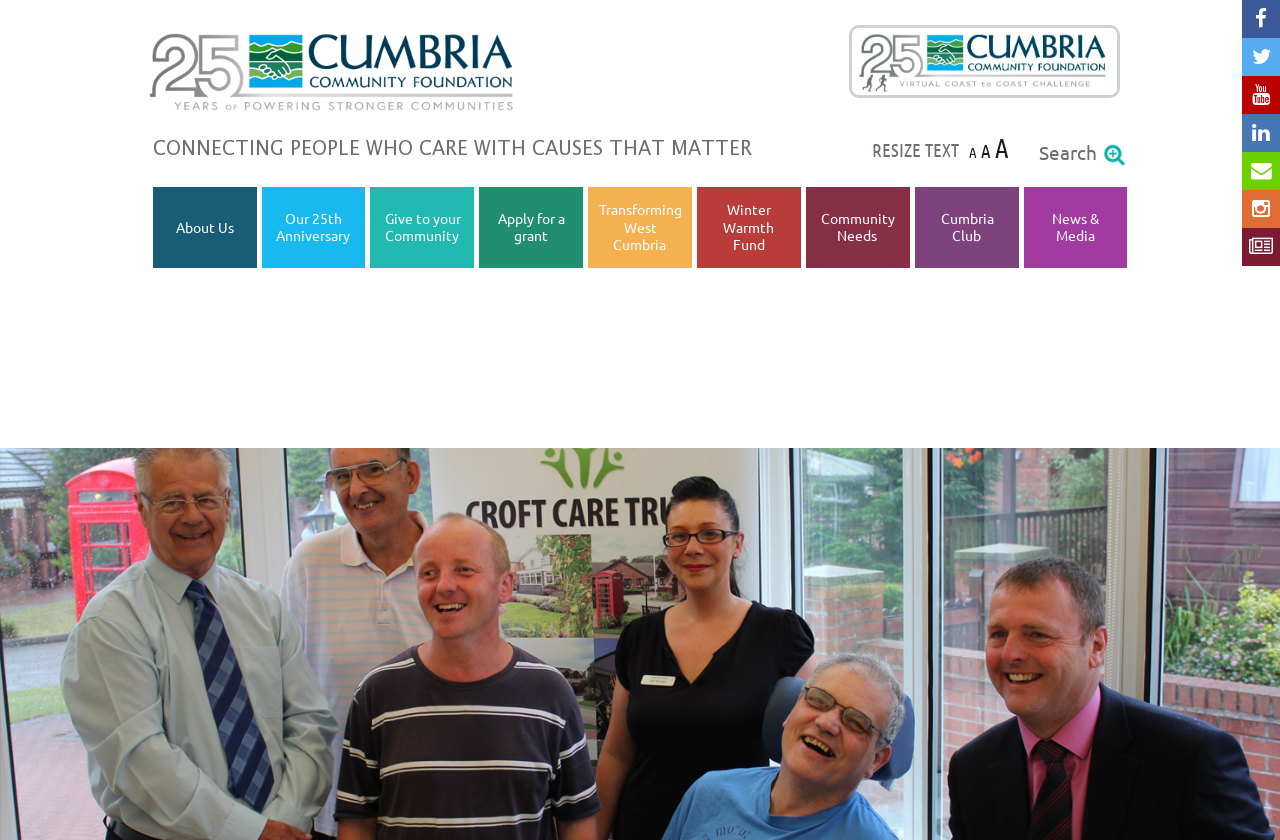Please determine the bounding box coordinates of the area that needs to be clicked to complete this task: 'View the Winter Warmth Fund'. The coordinates must be four float numbers between 0 and 1, formatted as [left, top, right, bottom].

[0.565, 0.237, 0.605, 0.302]